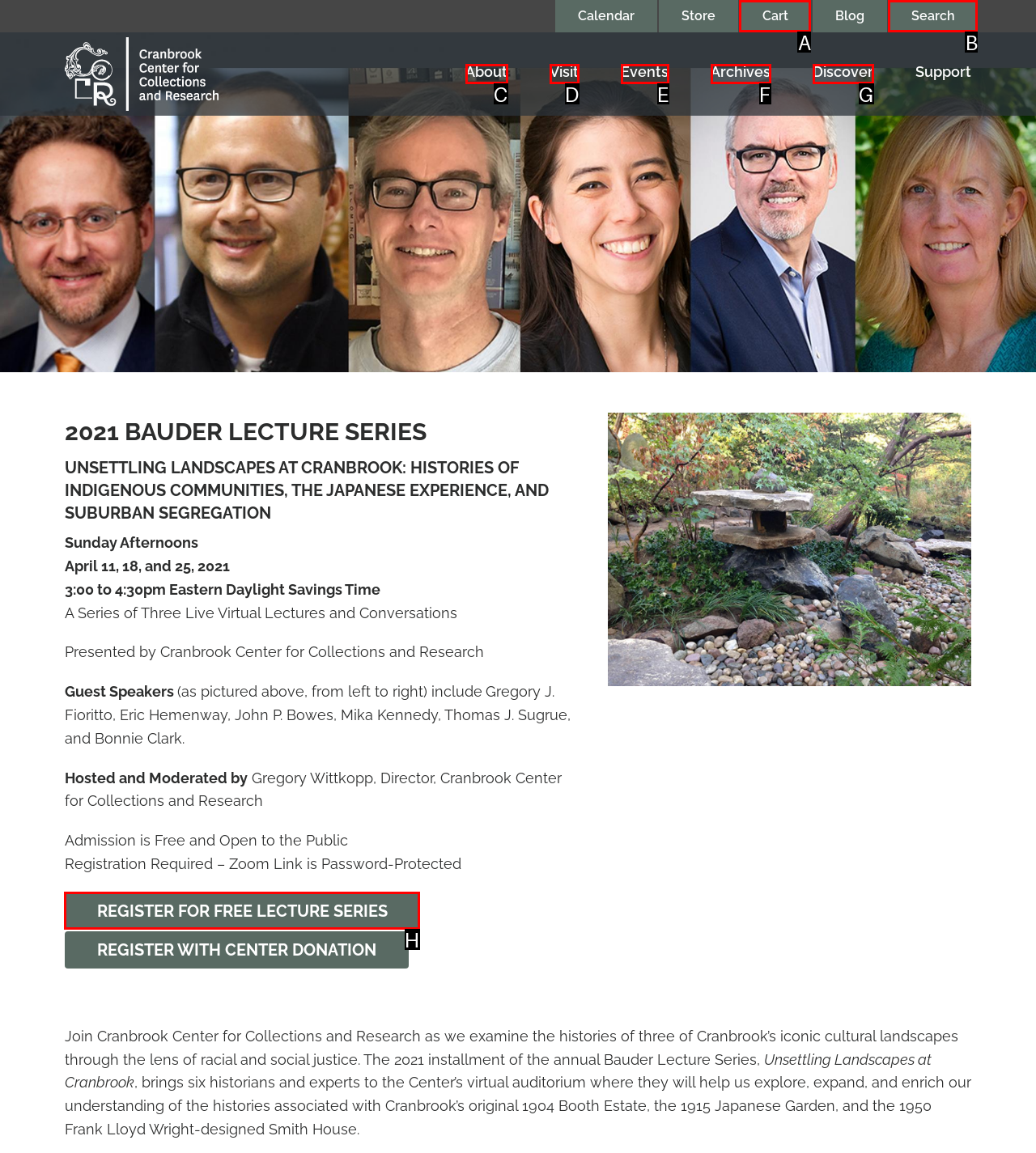Choose the HTML element that needs to be clicked for the given task: Register for the free lecture series Respond by giving the letter of the chosen option.

H